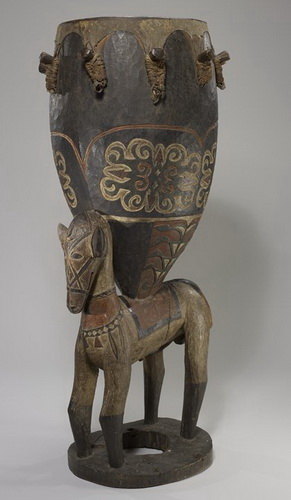Give a detailed account of the elements present in the image.

This image showcases a striking piece of Baga art, featuring a carved wooden figure that embodies both artistic craftsmanship and cultural significance. The artwork is structured around a horse-like figure standing on a circular base, which supports a large, intricately designed drum atop its back. The drum is adorned with traditional patterns and stylized elements, reflecting the vibrant culture of the Baga people from the coastal regions of West Africa.

Historically, Baga artworks, including masks and figures, serve educational purposes within initiation societies, conveying the spiritual roles of the ancestors they represent. This particular piece highlights the duality of human and animal characteristics that are often central in Baga artistry. Notably, the craftsmanship not only preserves cultural identity but also emphasizes the importance of ritual objects in communal traditions. 

The vibrant colors and detailed carvings represent the significant symbolism found in Baga art, echoing the rich heritage and spiritual narratives of the Baga community. Such art pieces are often celebrated in both local and international contexts, providing insight into the unique intersections of identity, tradition, and creativity.